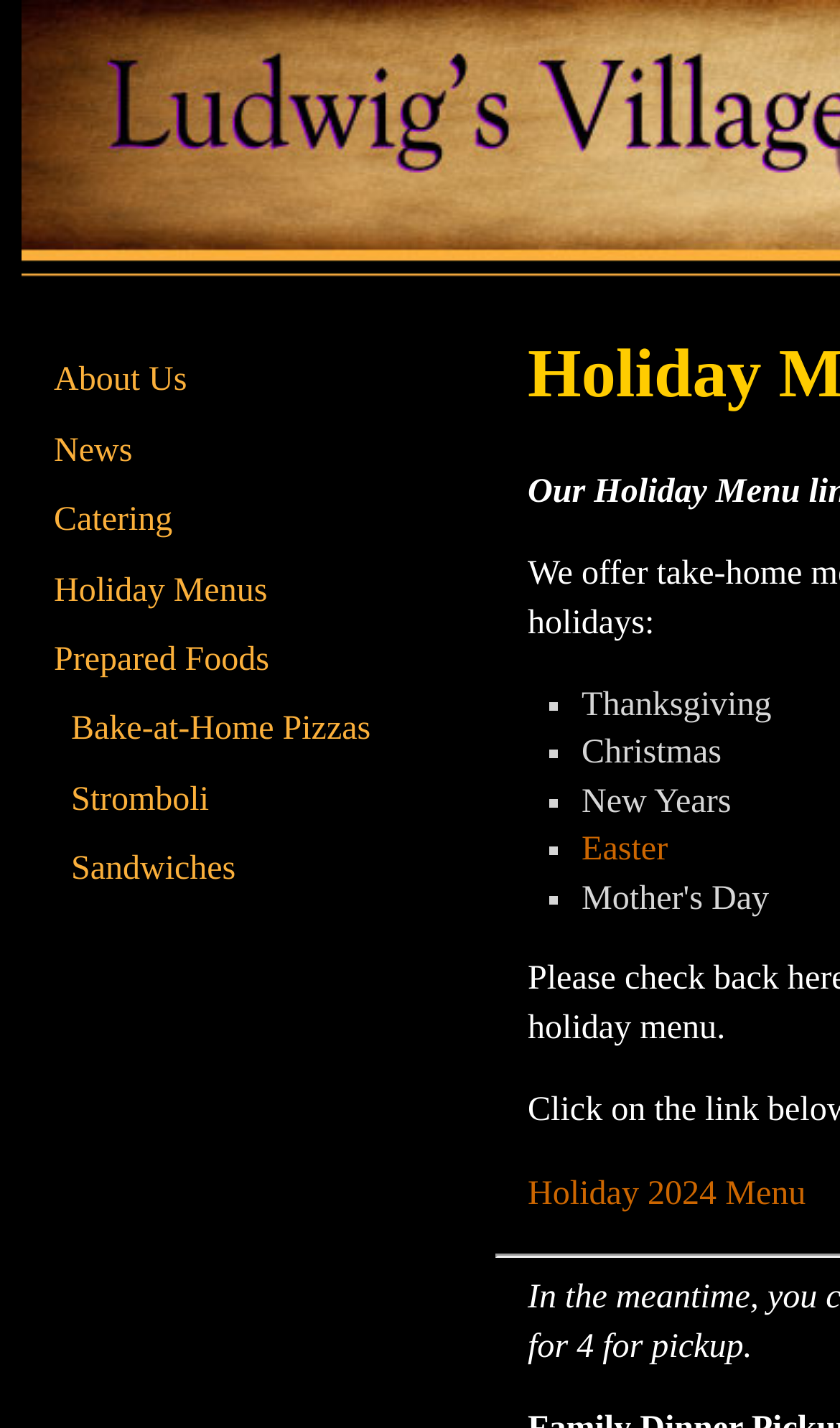Identify the bounding box for the described UI element. Provide the coordinates in (top-left x, top-left y, bottom-right x, bottom-right y) format with values ranging from 0 to 1: alt="Sand Hill Group"

None